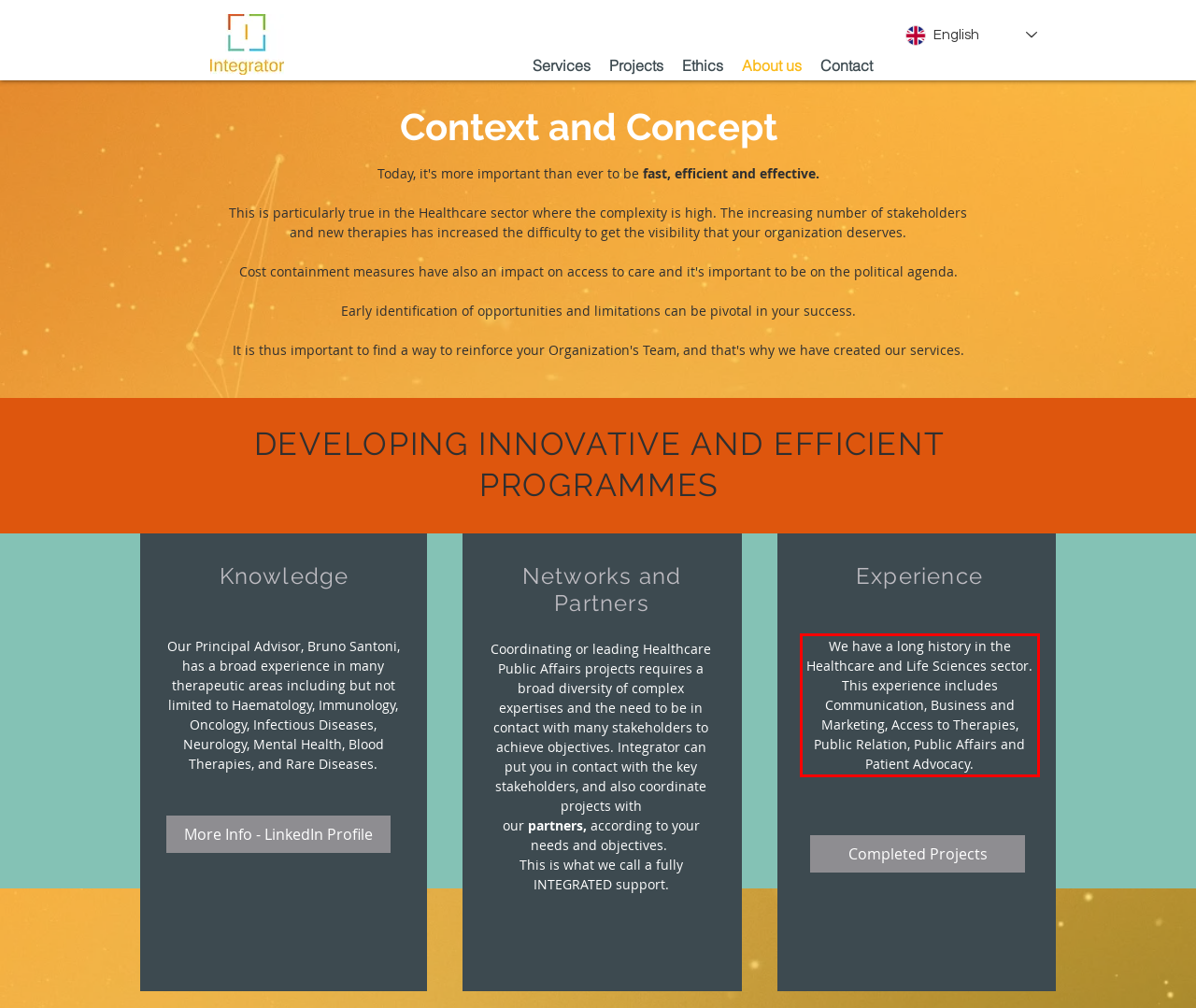Using the provided screenshot, read and generate the text content within the red-bordered area.

We have a long history in the Healthcare and Life Sciences sector. This experience includes Communication, Business and Marketing, Access to Therapies, Public Relation, Public Affairs and Patient Advocacy.